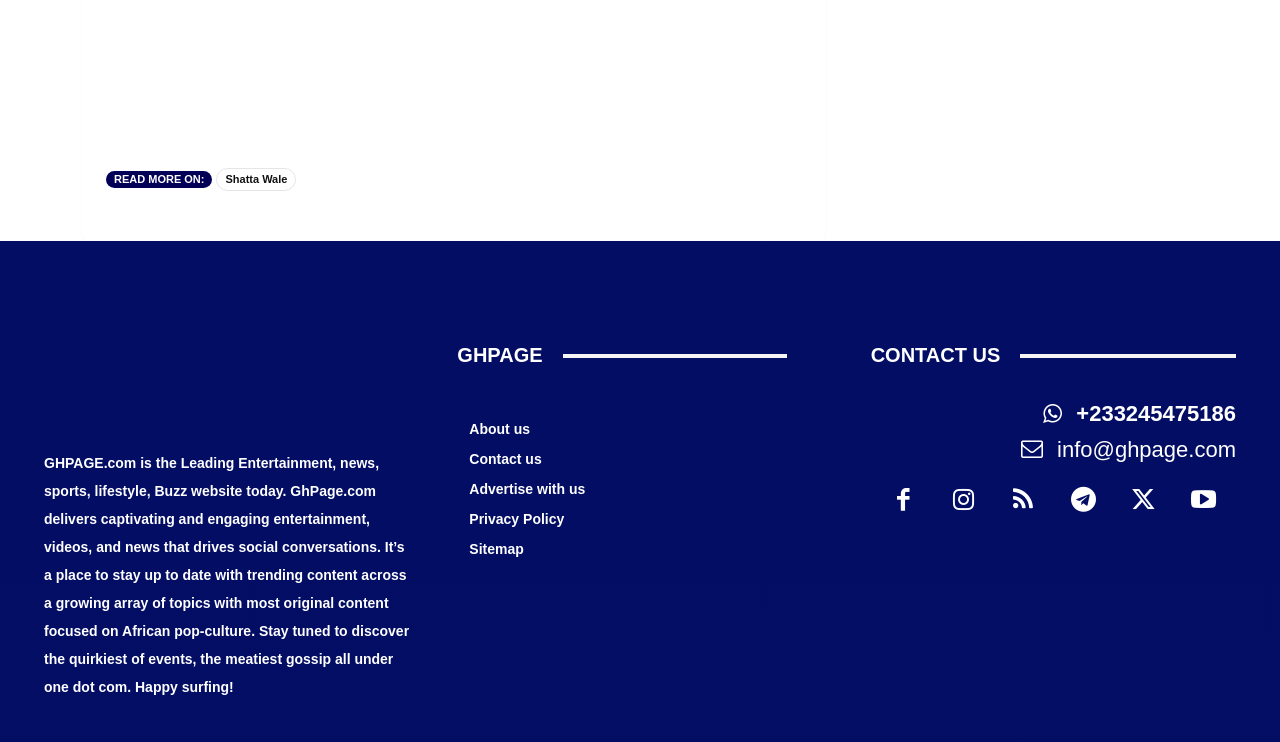Point out the bounding box coordinates of the section to click in order to follow this instruction: "Click on Join our WhatsApp Channel".

[0.218, 0.083, 0.491, 0.217]